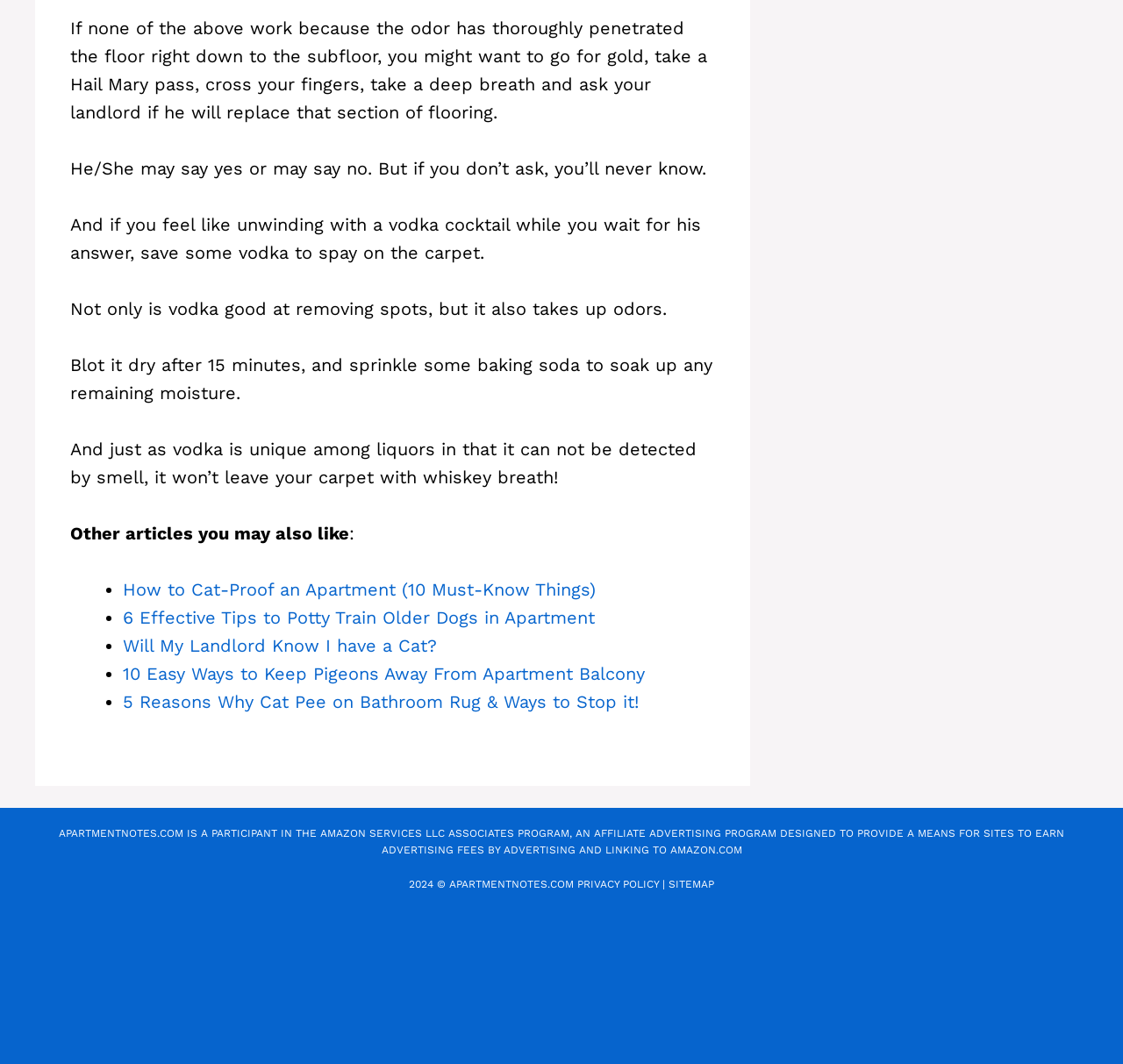What is the purpose of sprinkling baking soda after using vodka?
Respond to the question with a single word or phrase according to the image.

Soak up moisture